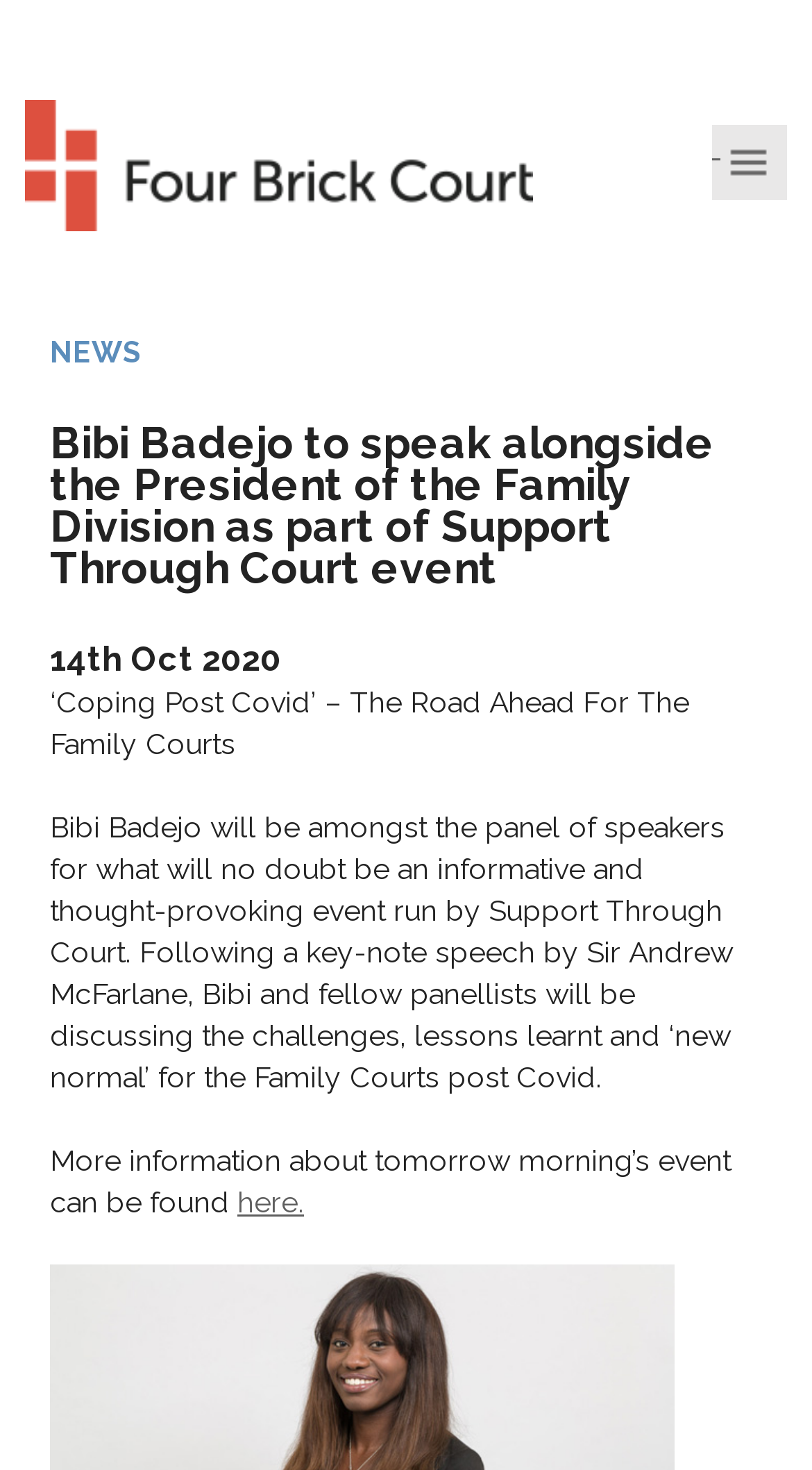When is the event taking place?
Using the information from the image, provide a comprehensive answer to the question.

The StaticText element '14th Oct 2020' indicates the date of the event.